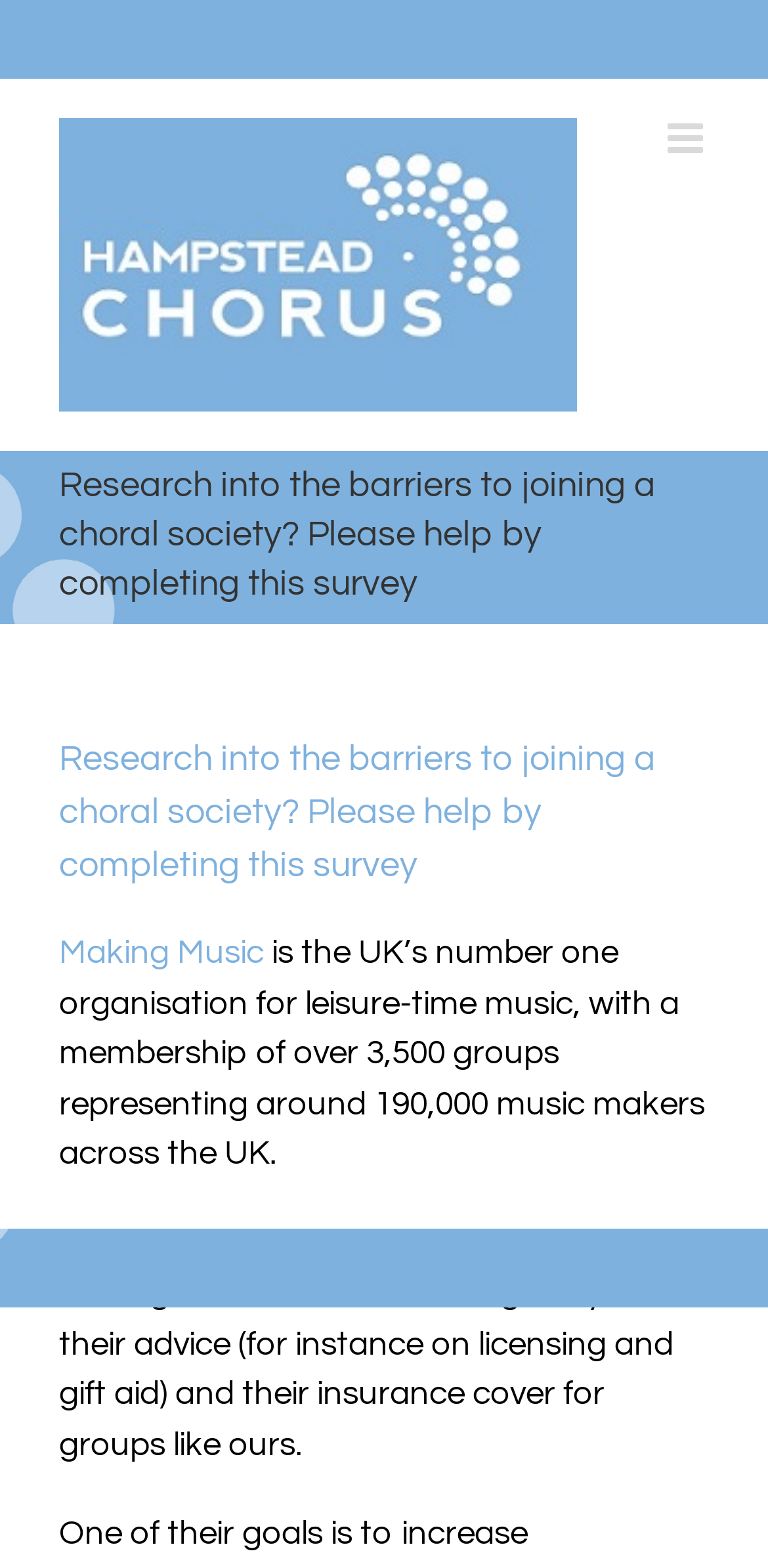How many music makers are represented by Making Music?
Examine the image and give a concise answer in one word or a short phrase.

190,000